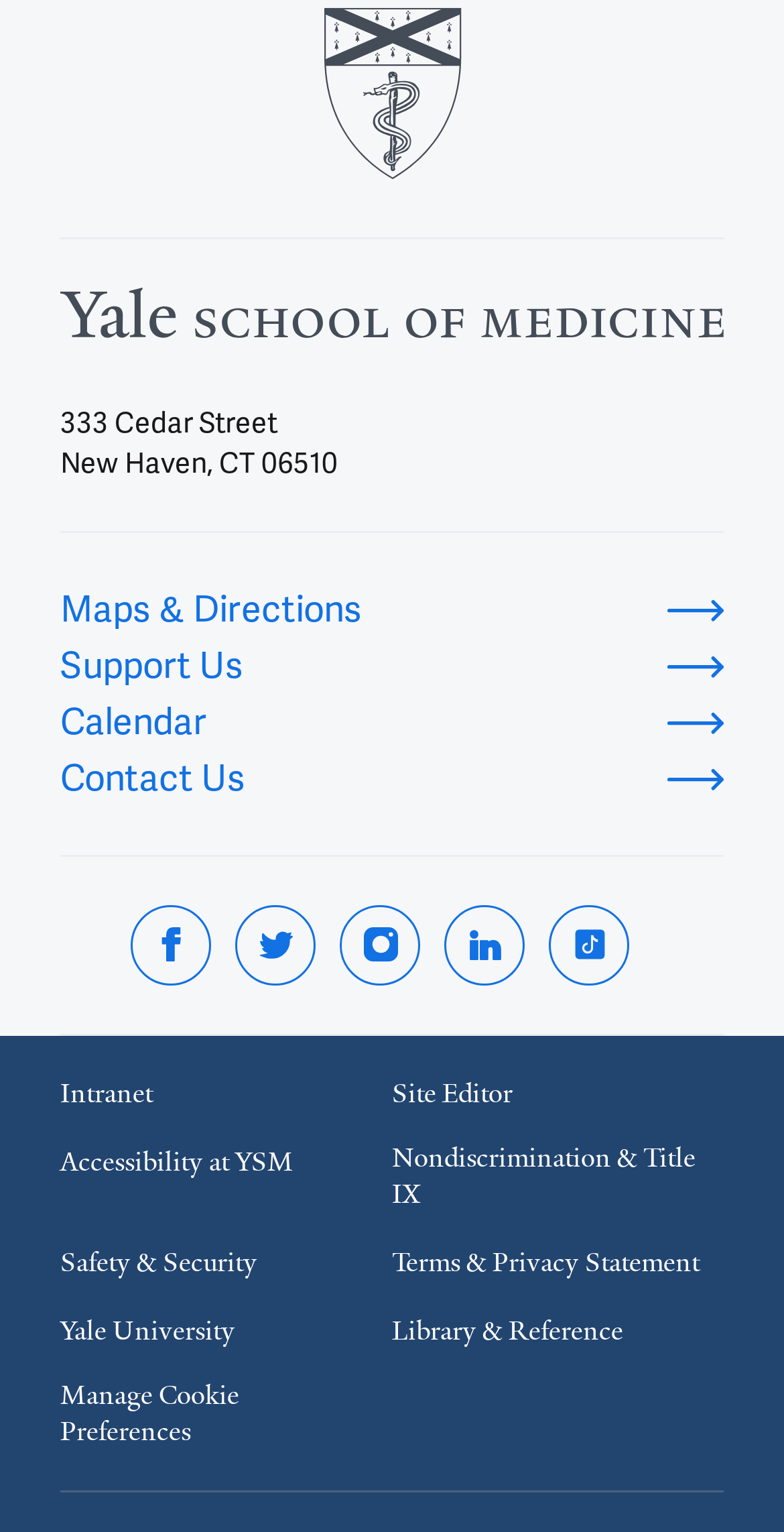Identify the bounding box coordinates of the clickable region required to complete the instruction: "Visit Facebook". The coordinates should be given as four float numbers within the range of 0 and 1, i.e., [left, top, right, bottom].

[0.167, 0.591, 0.269, 0.643]